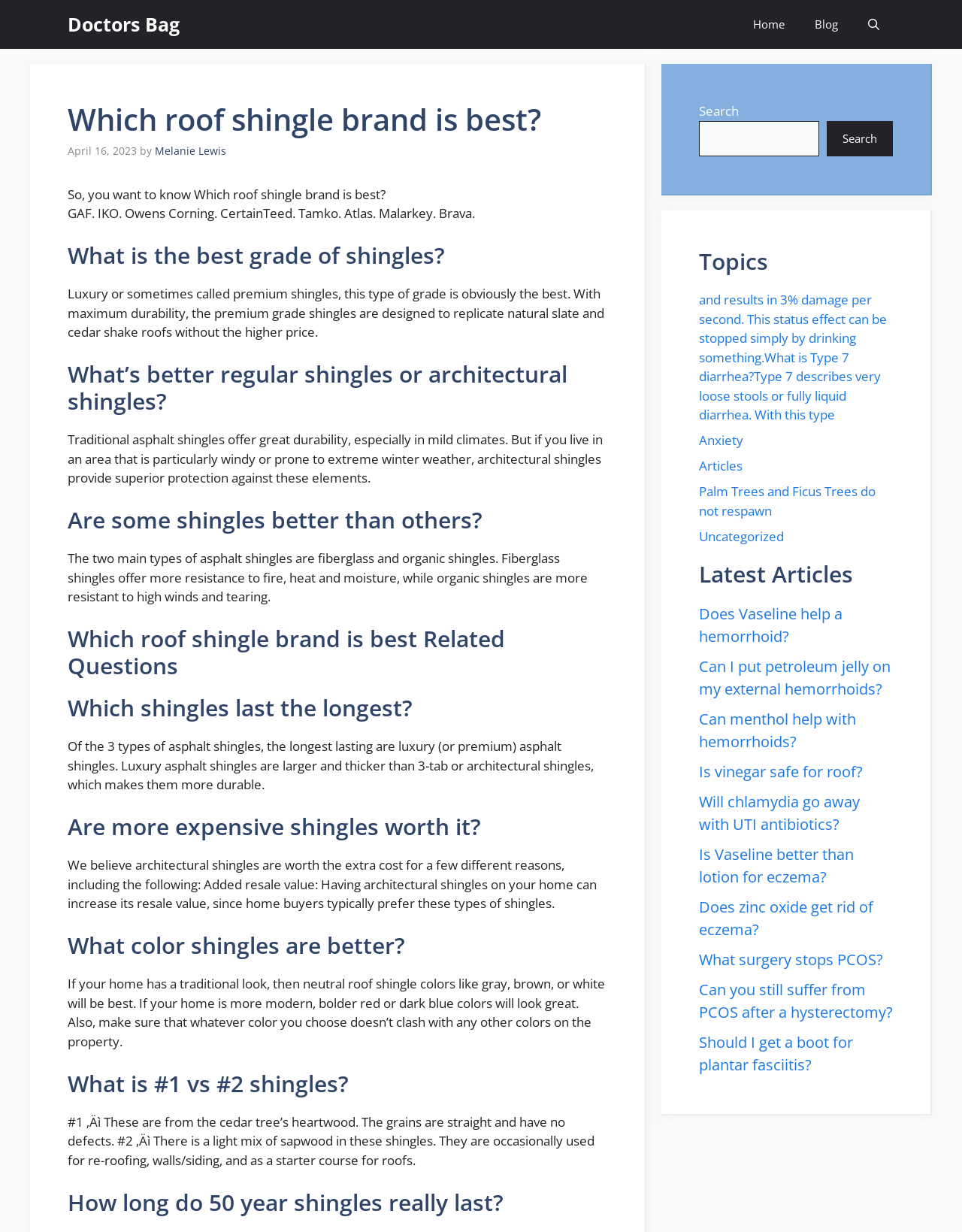Can you determine the bounding box coordinates of the area that needs to be clicked to fulfill the following instruction: "Search for something"?

[0.727, 0.098, 0.852, 0.127]